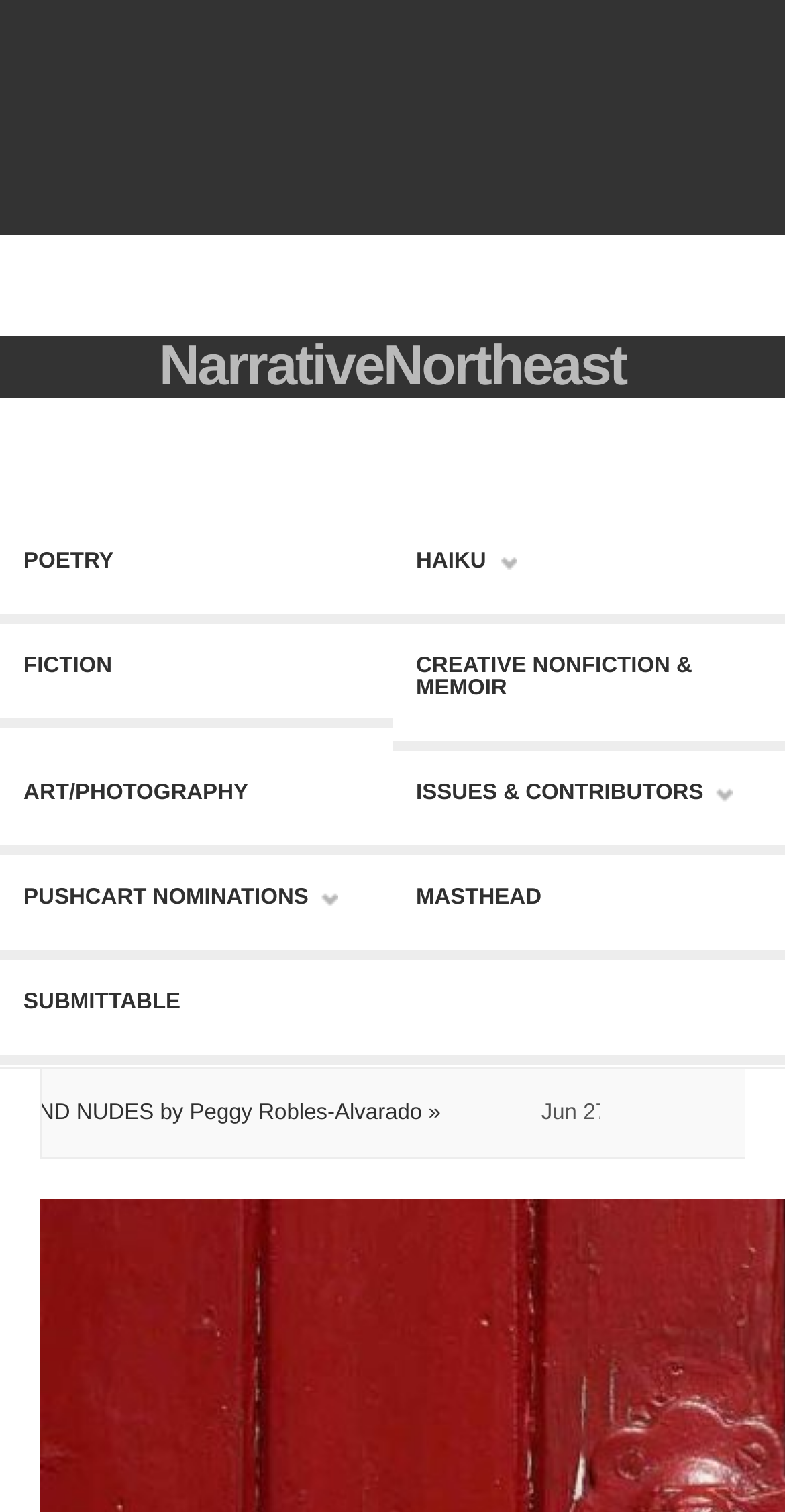Please provide a comprehensive response to the question below by analyzing the image: 
What is the name of the literary magazine?

I found the answer by looking at the heading element with the text 'NarrativeNortheast' which is a prominent element on the webpage, indicating that it is the name of the literary magazine.